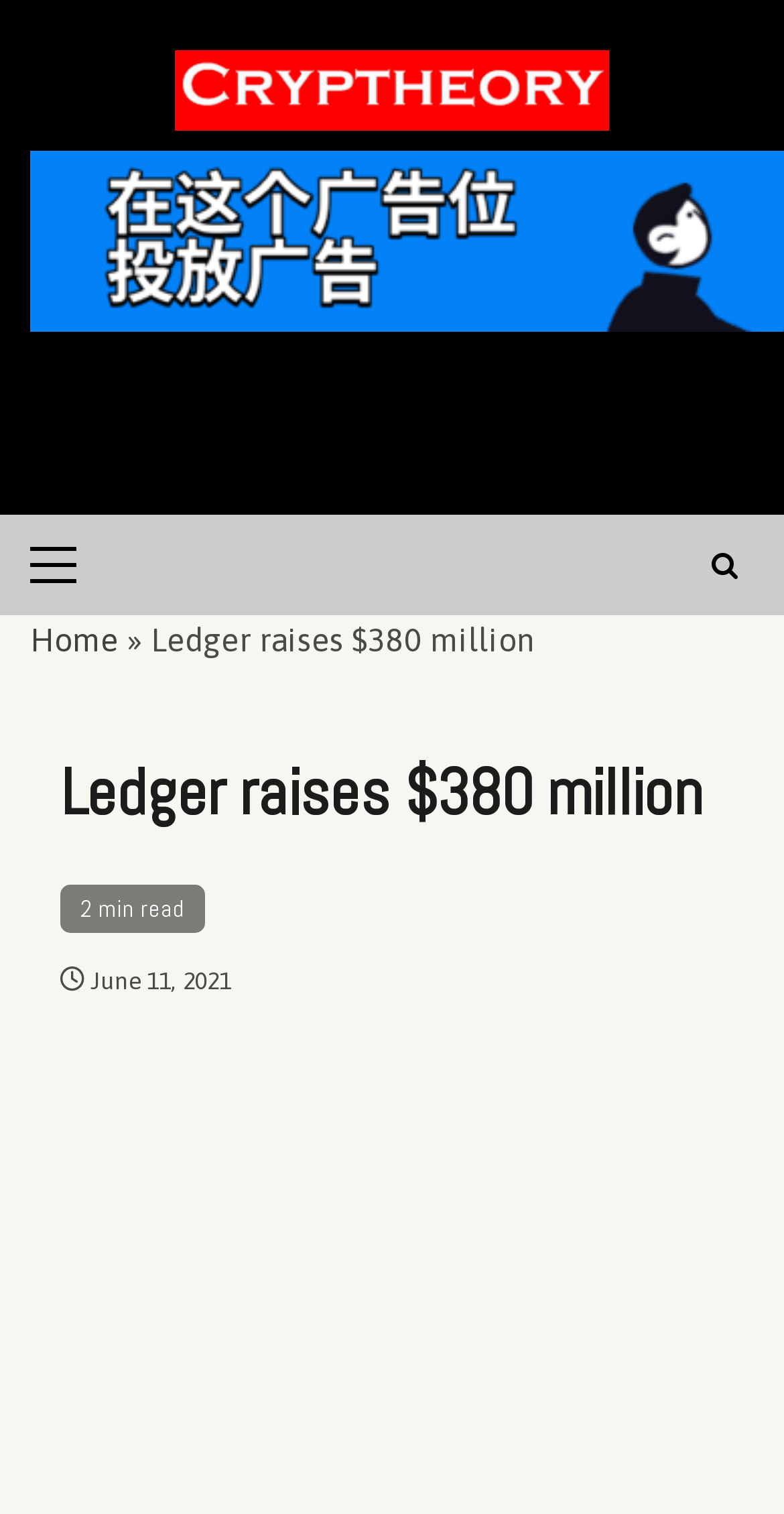Identify the text that serves as the heading for the webpage and generate it.

Ledger raises $380 million